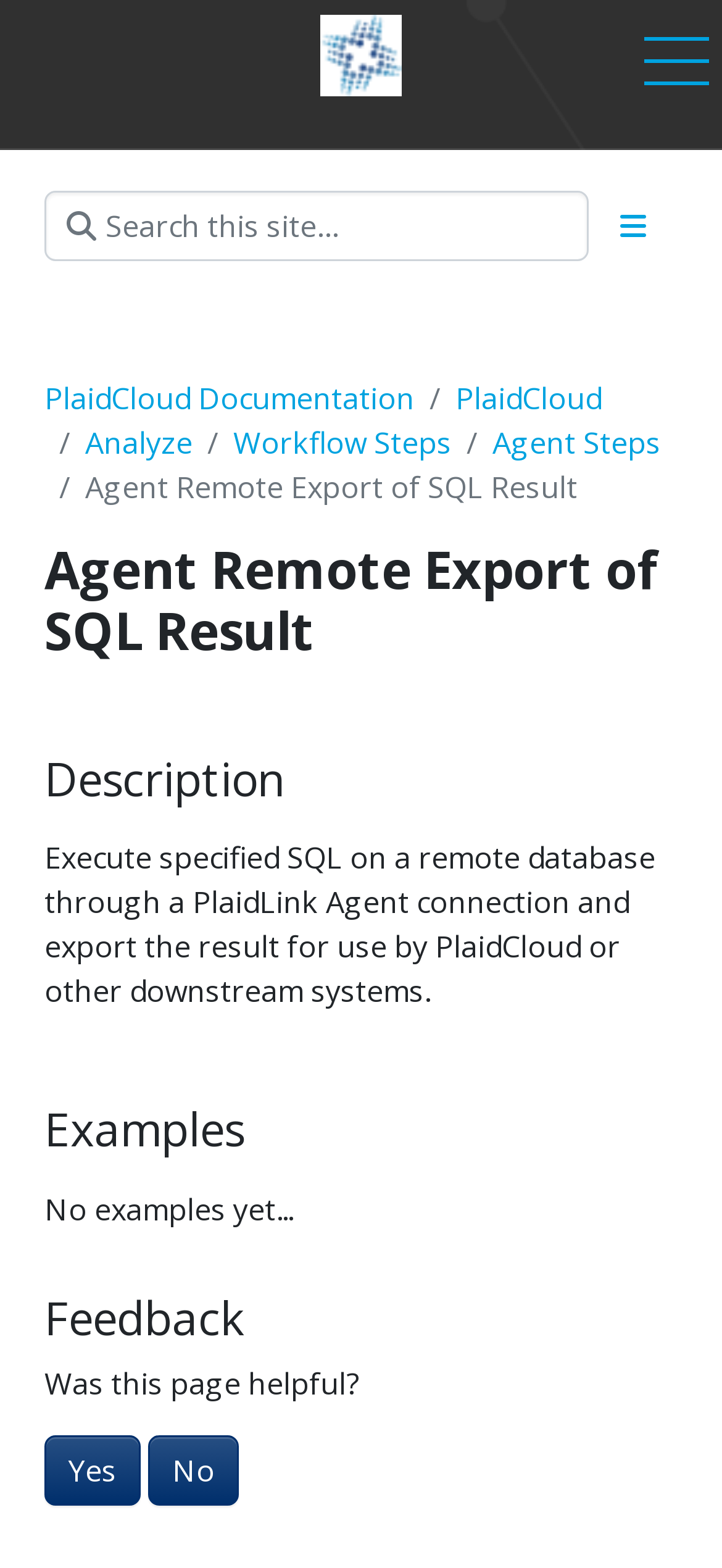Please provide the bounding box coordinate of the region that matches the element description: Yes. Coordinates should be in the format (top-left x, top-left y, bottom-right x, bottom-right y) and all values should be between 0 and 1.

[0.062, 0.915, 0.195, 0.96]